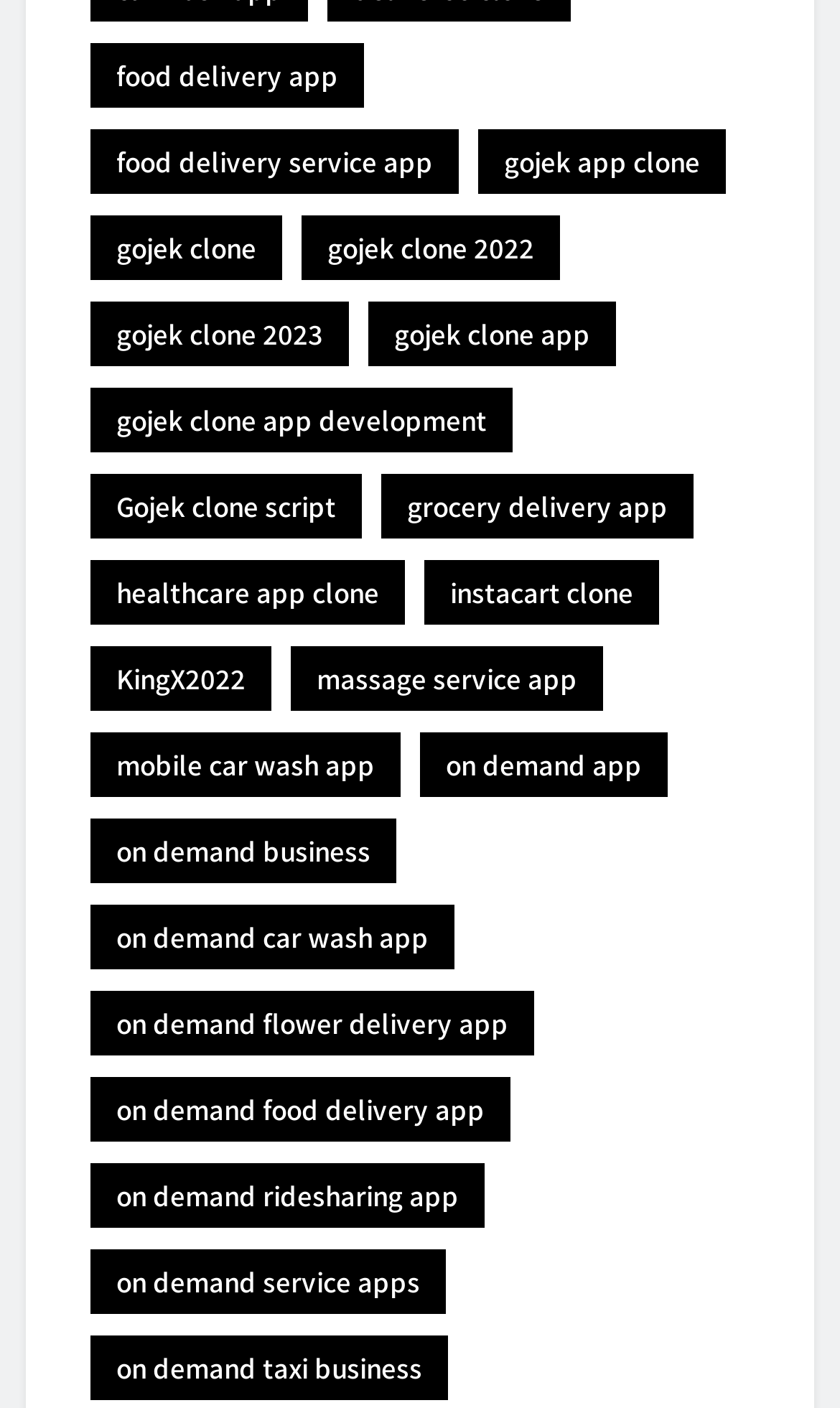Identify the bounding box coordinates for the UI element described as: "KingX2022". The coordinates should be provided as four floats between 0 and 1: [left, top, right, bottom].

[0.108, 0.459, 0.323, 0.505]